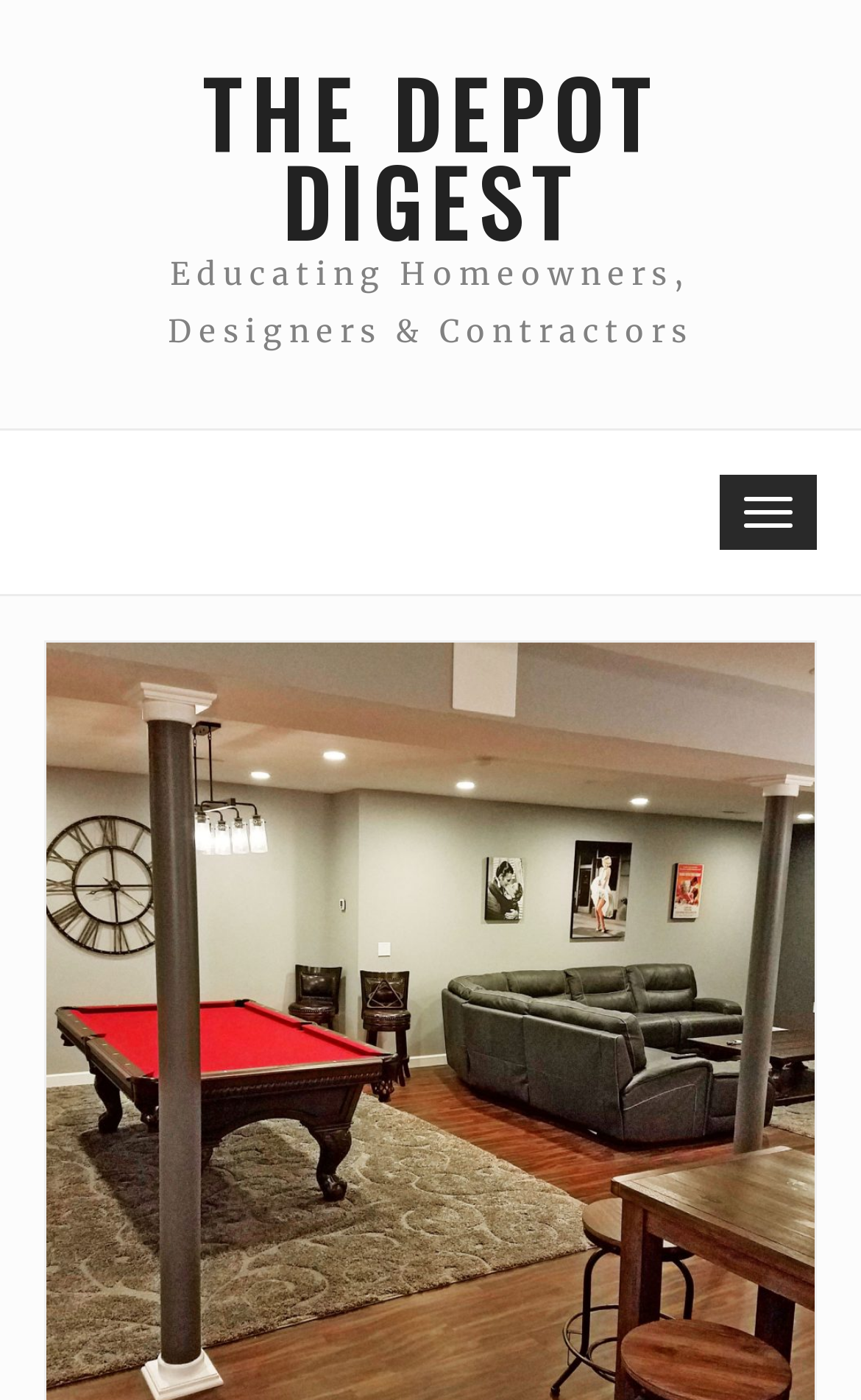Determine the bounding box coordinates of the UI element described below. Use the format (top-left x, top-left y, bottom-right x, bottom-right y) with floating point numbers between 0 and 1: The Depot Digest

[0.09, 0.049, 0.91, 0.175]